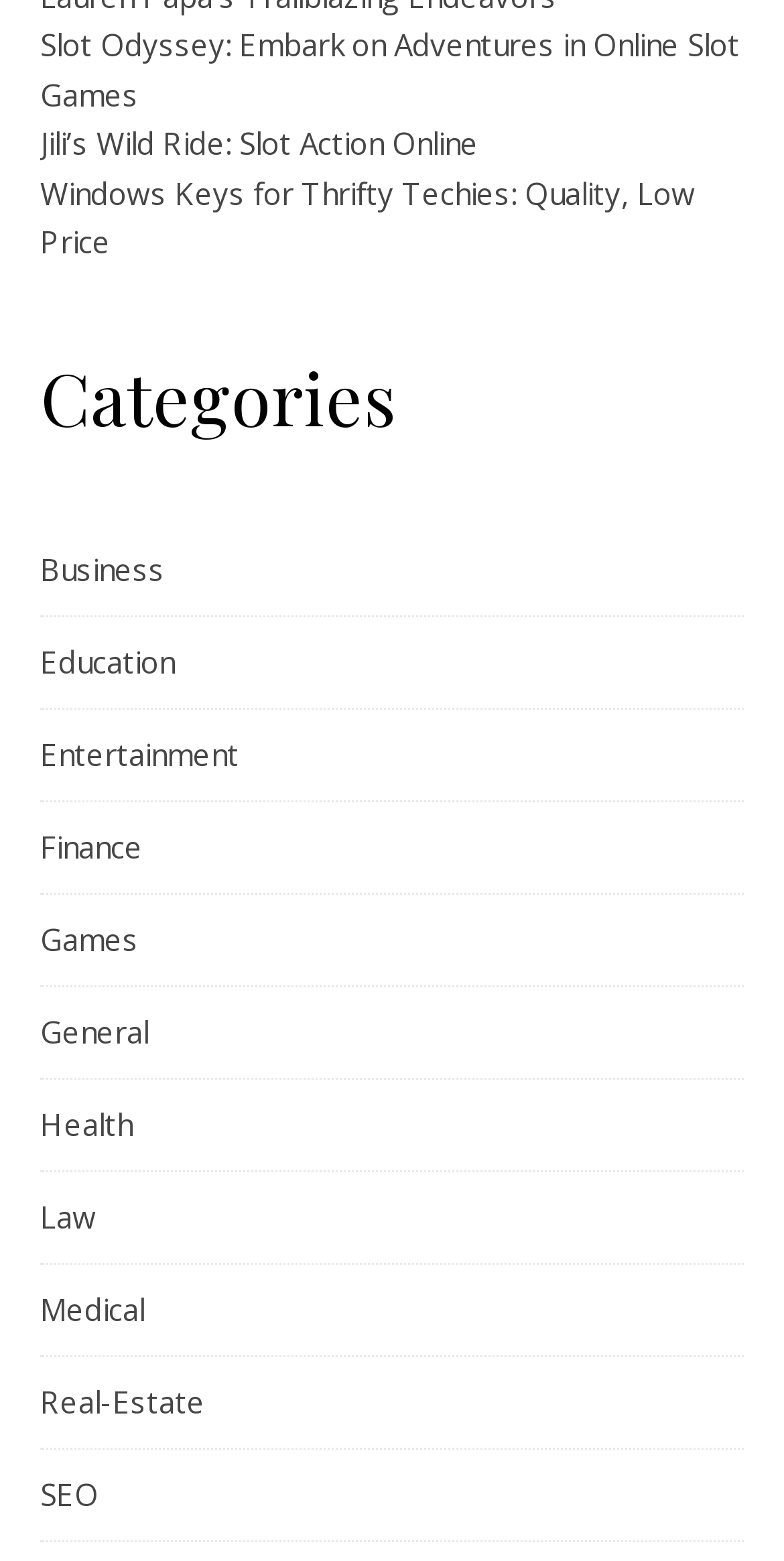Please determine the bounding box coordinates of the element to click in order to execute the following instruction: "Learn about Windows Keys for Thrifty Techies". The coordinates should be four float numbers between 0 and 1, specified as [left, top, right, bottom].

[0.051, 0.111, 0.887, 0.168]